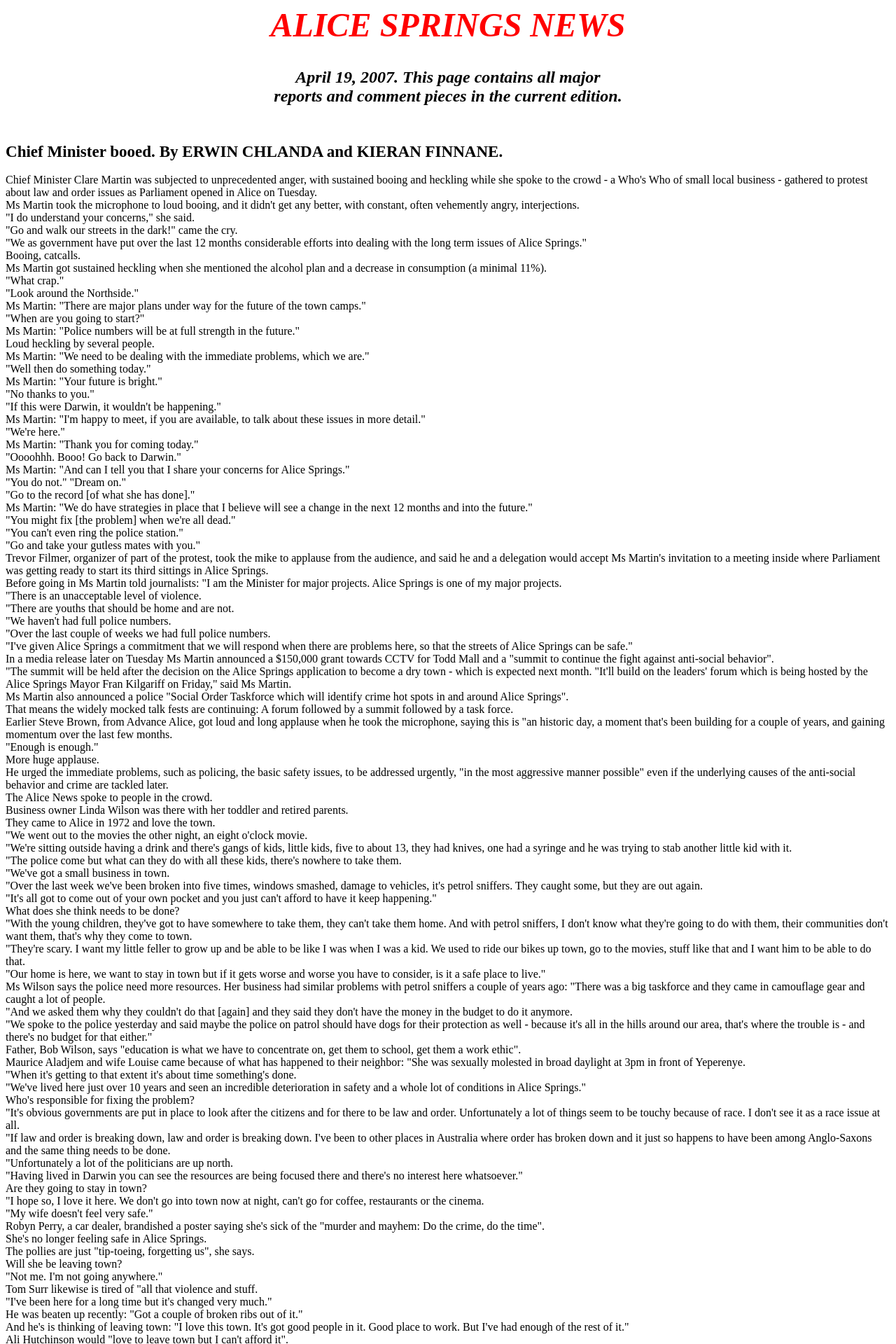What is the problem faced by Linda Wilson's business?
Look at the image and respond to the question as thoroughly as possible.

According to the article, Linda Wilson's business has been broken into five times, and the problem is attributed to petrol sniffers.